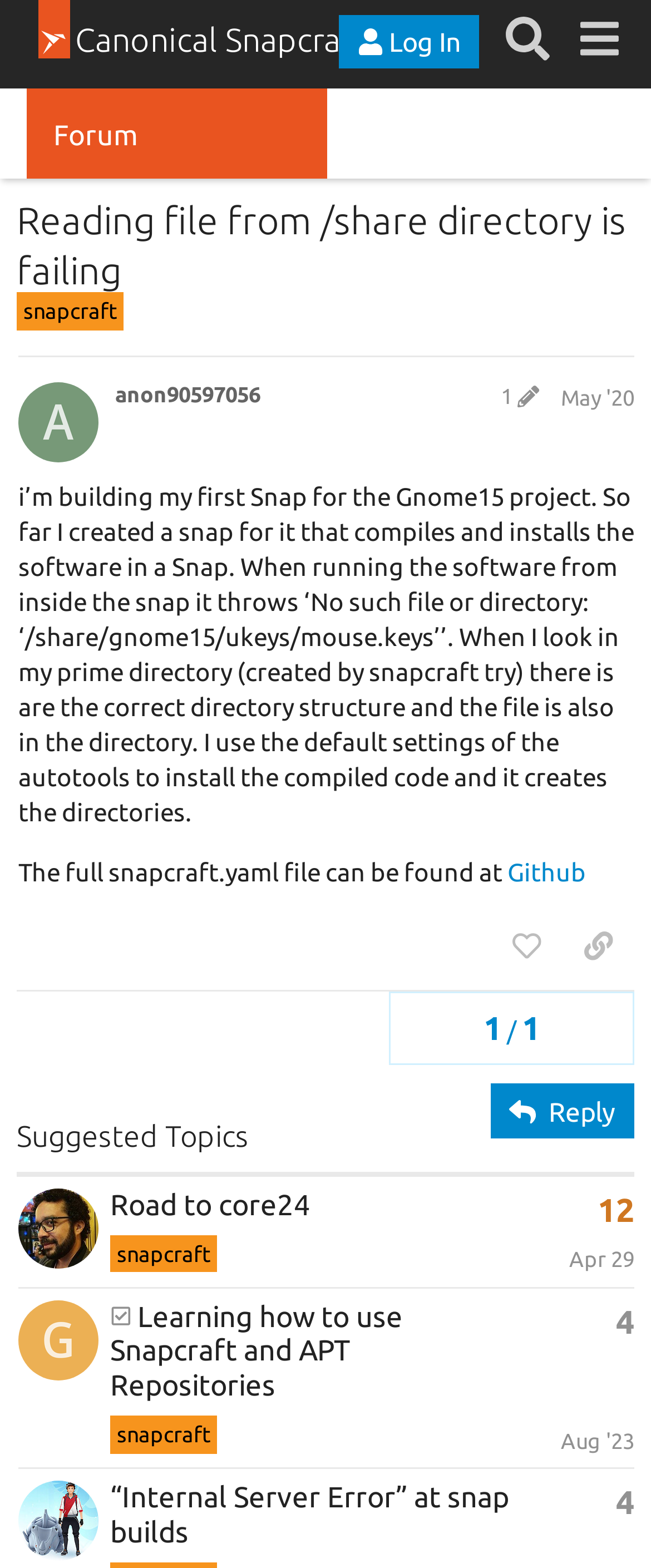Identify the first-level heading on the webpage and generate its text content.

Reading file from /share directory is failing